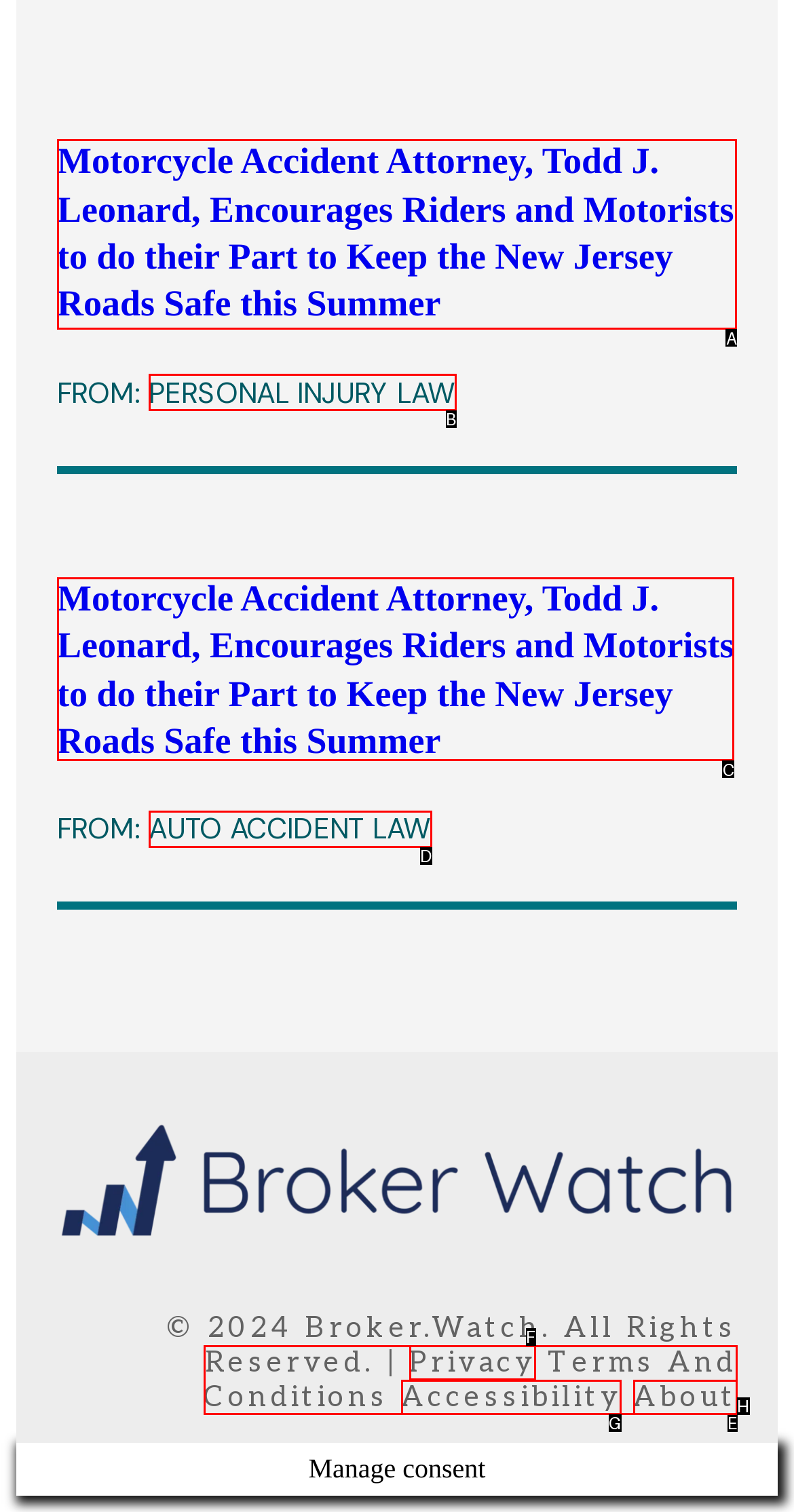Determine the HTML element to be clicked to complete the task: Read the article about motorcycle accident attorney. Answer by giving the letter of the selected option.

A